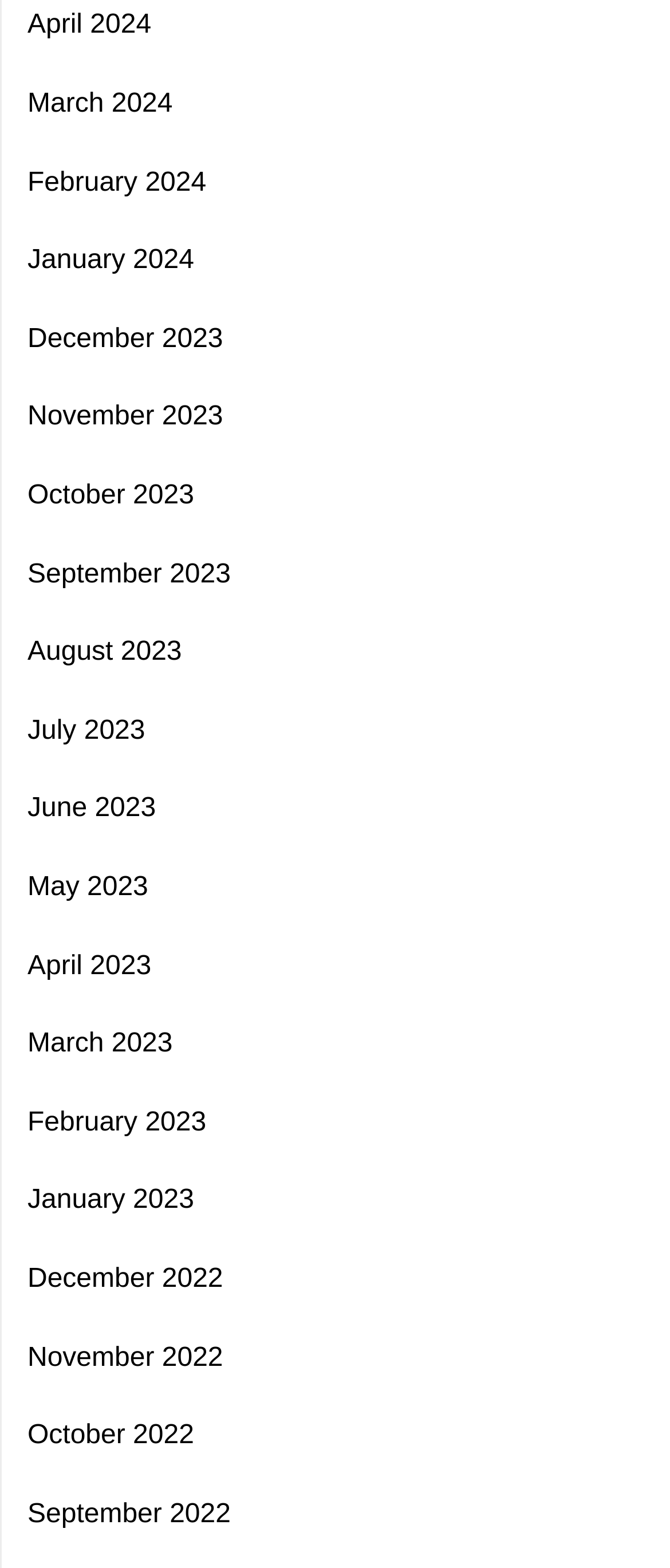Please find the bounding box coordinates of the element that must be clicked to perform the given instruction: "view April 2024". The coordinates should be four float numbers from 0 to 1, i.e., [left, top, right, bottom].

[0.041, 0.003, 0.226, 0.031]